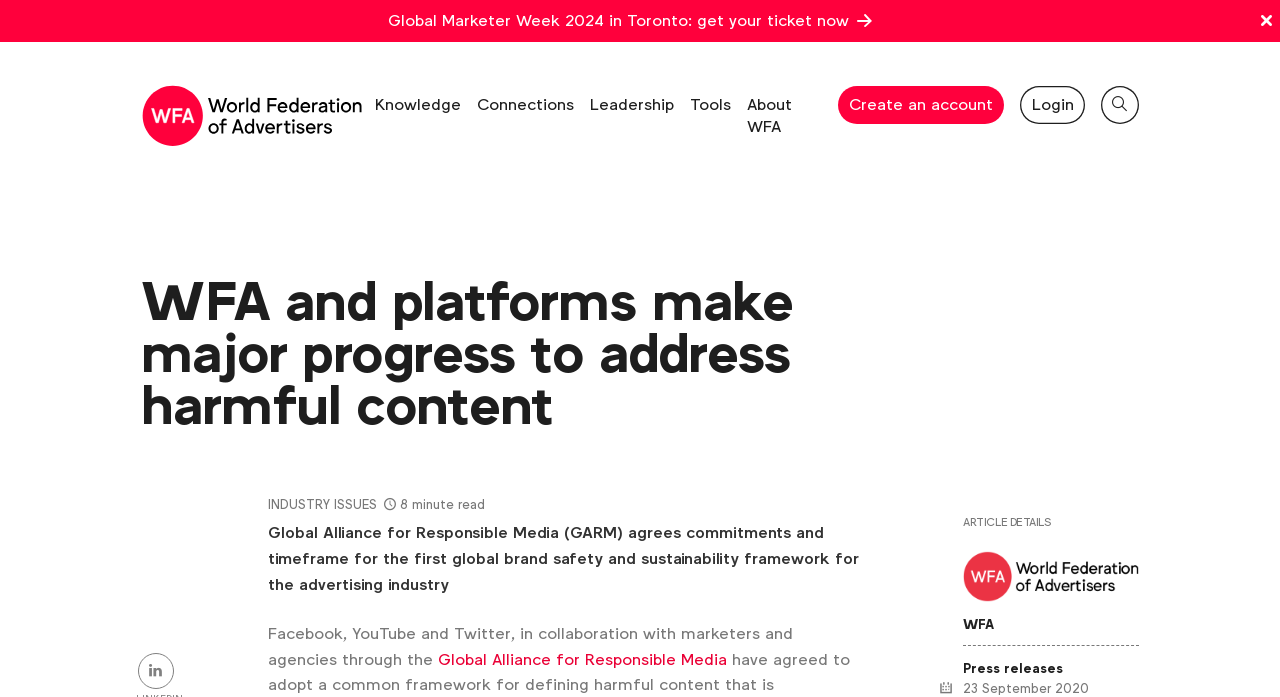How many main navigation links are there?
Could you give a comprehensive explanation in response to this question?

The main navigation links are 'Knowledge', 'Connections', 'Leadership', 'Tools', and 'About WFA', which are all link elements with distinct bounding box coordinates, so there are 5 main navigation links.